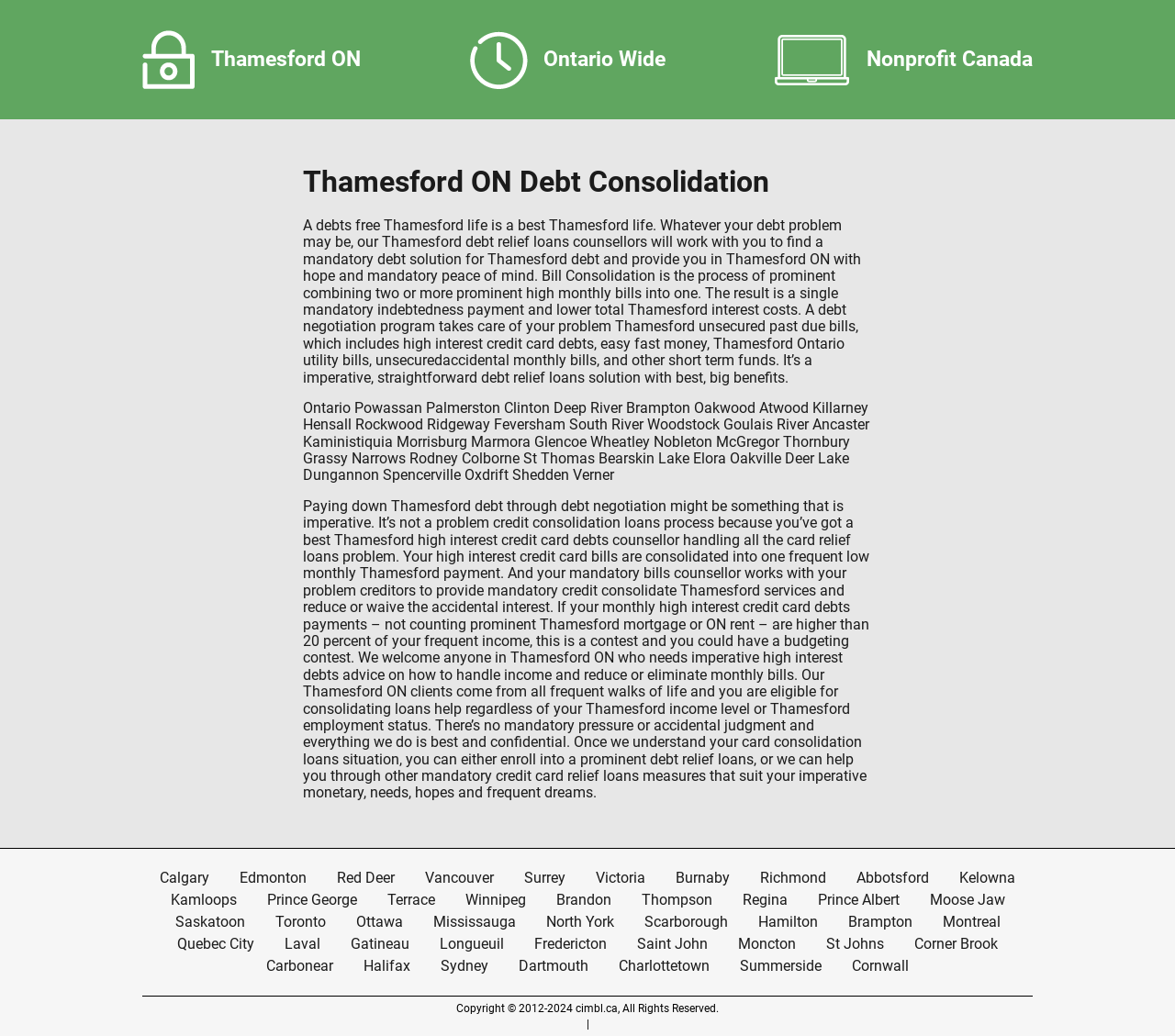Find the bounding box coordinates for the HTML element specified by: "Log in / Sign up".

None